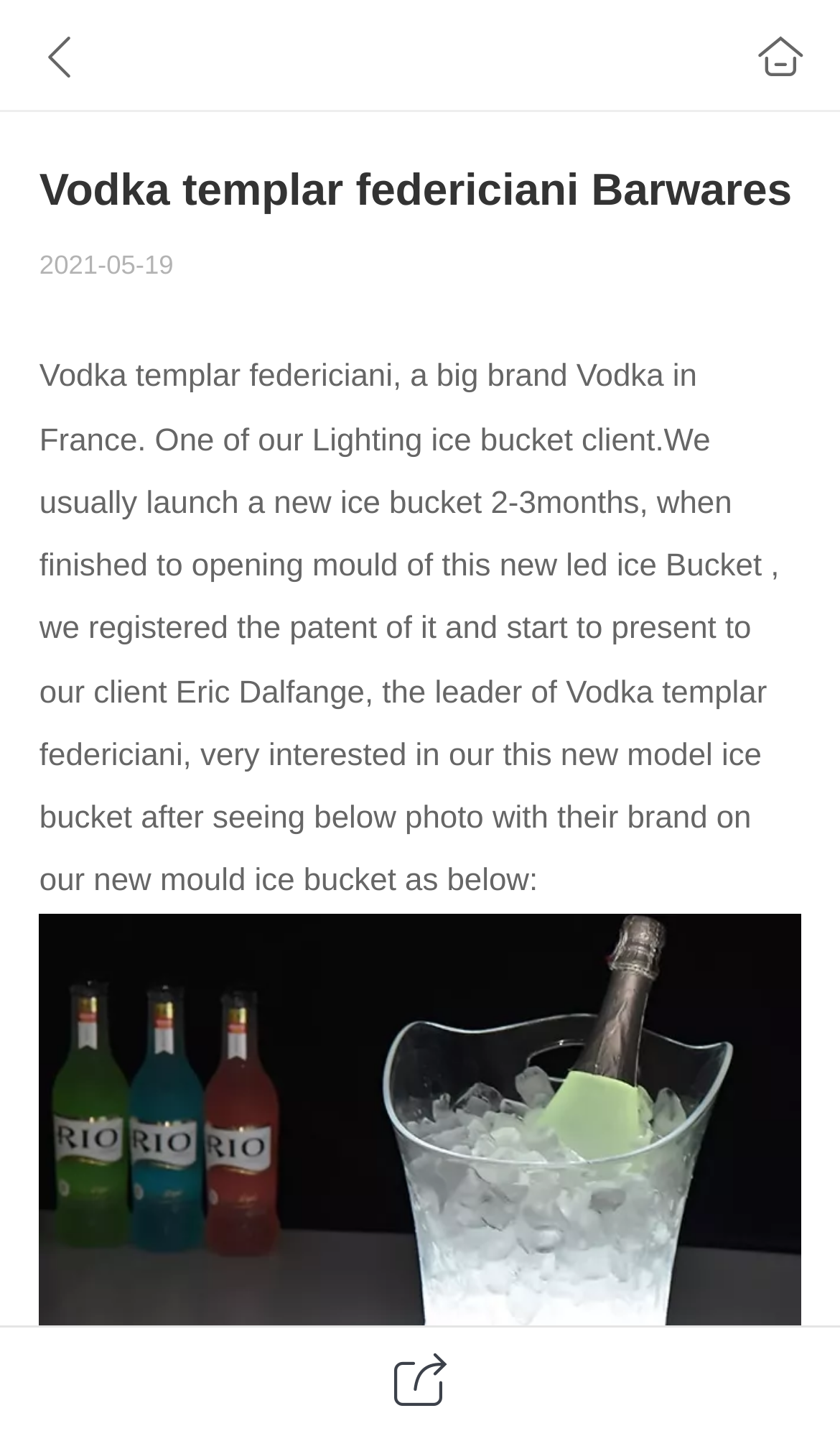Determine the main headline of the webpage and provide its text.

Vodka templar federiciani Barwares